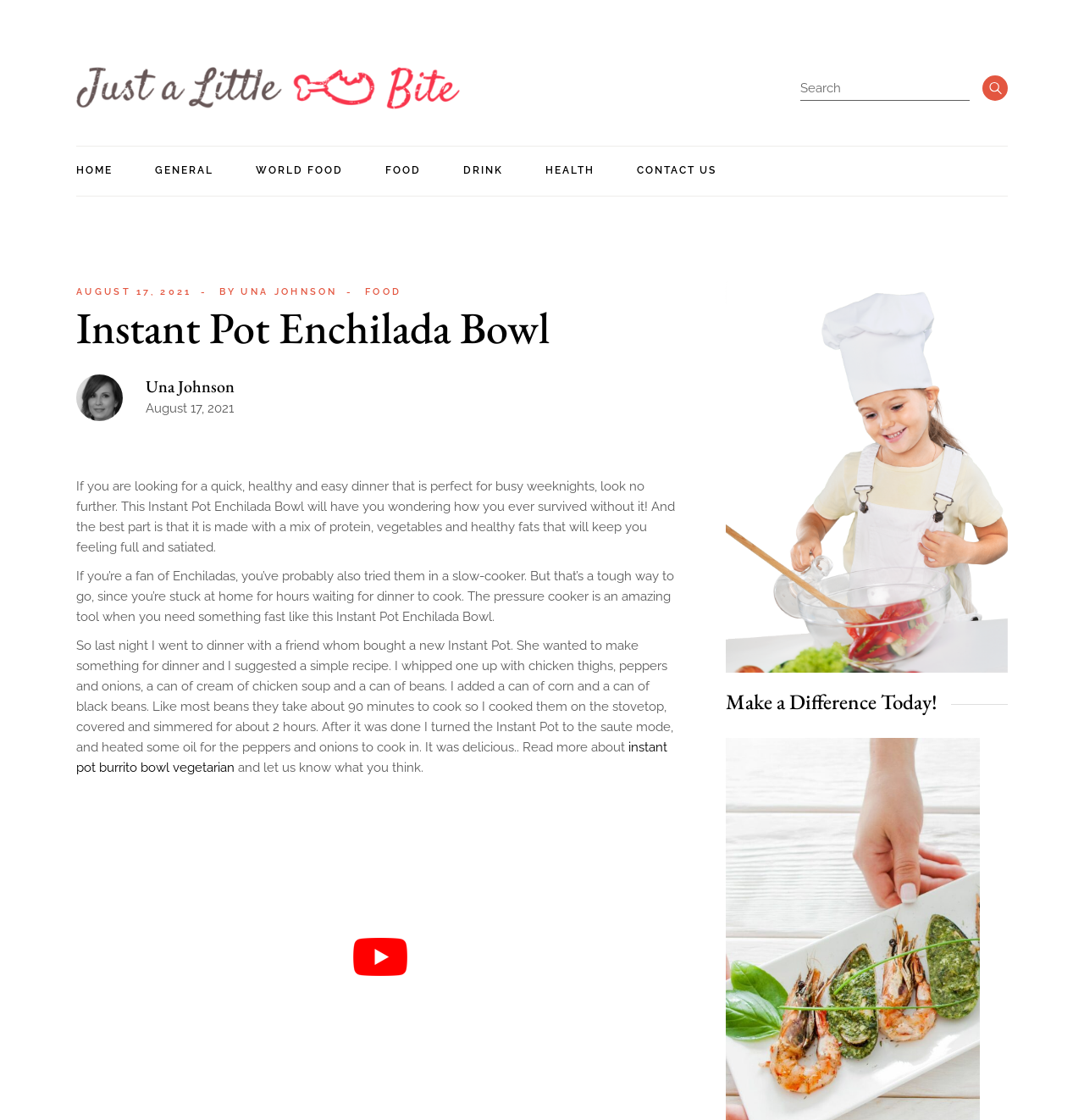What is the category of the article?
Please provide a comprehensive answer based on the visual information in the image.

The category of the article can be found in the navigation menu at the top of the webpage. The article is categorized under 'FOOD', which is one of the options in the menu.